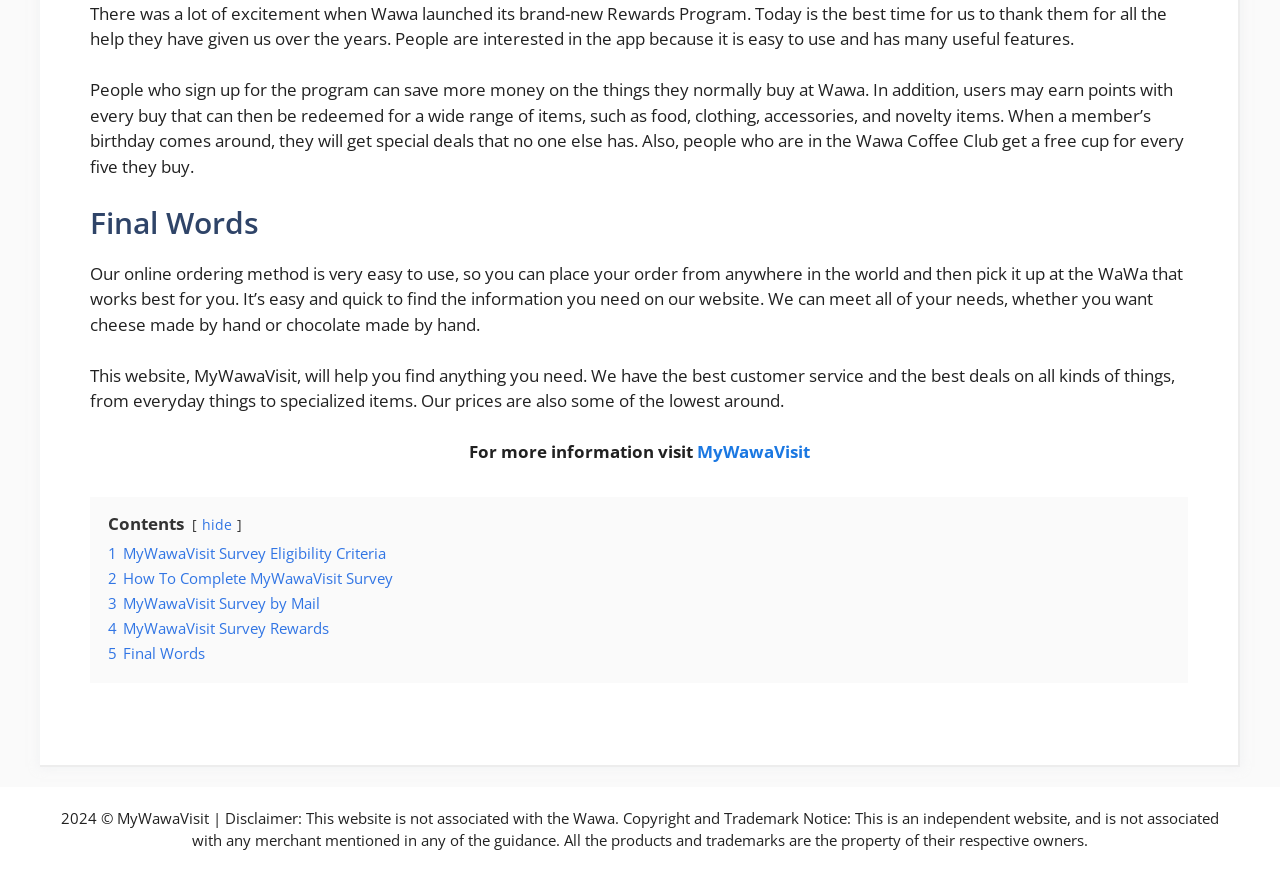What is the purpose of MyWawaVisit?
Analyze the image and deliver a detailed answer to the question.

Based on the webpage content, MyWawaVisit is a website that helps users find information and deals related to Wawa, a convenience store chain. The website provides easy access to online ordering, customer service, and rewards programs, making it a one-stop platform for Wawa customers.